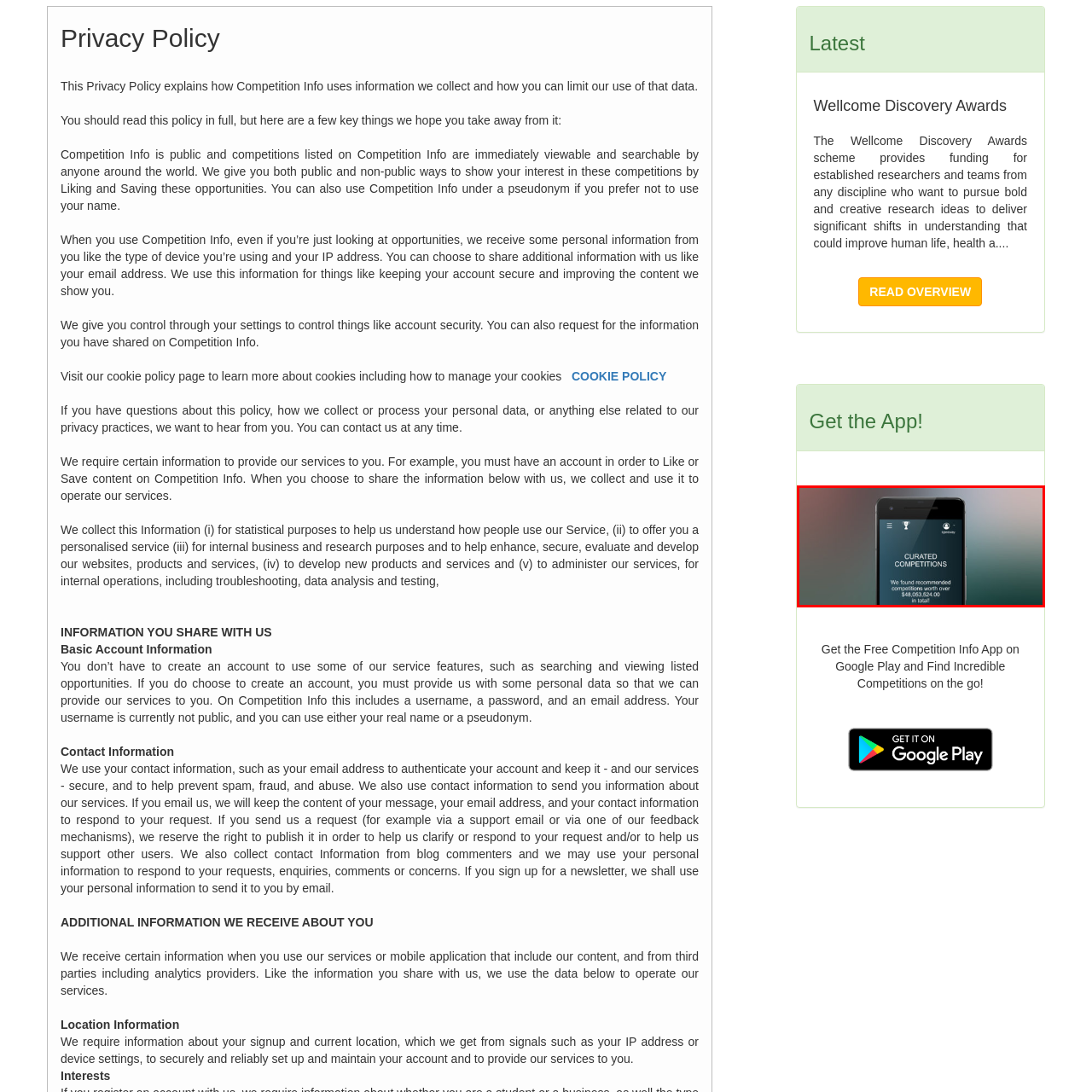Provide a thorough description of the scene depicted within the red bounding box.

The image showcases a smartphone displaying the interface of the Competition Info Android app. The screen features a sleek, modern design with a dark background and light text. Prominently displayed at the top is the title "CURATED COMPETITIONS," indicating a selection of competitions tailored for users. Below this header, a message reads, "We found recommended competitions worth over $48,063,594.00 in total!" emphasizing the substantial value of the competitions available. The app's user-friendly layout hints at easy navigation with menu and settings icons visible in the top left corner. This interface suggests that users can easily access curated opportunities straight from their mobile devices, underlining the convenience and accessibility of the app for discovering and participating in competitions.